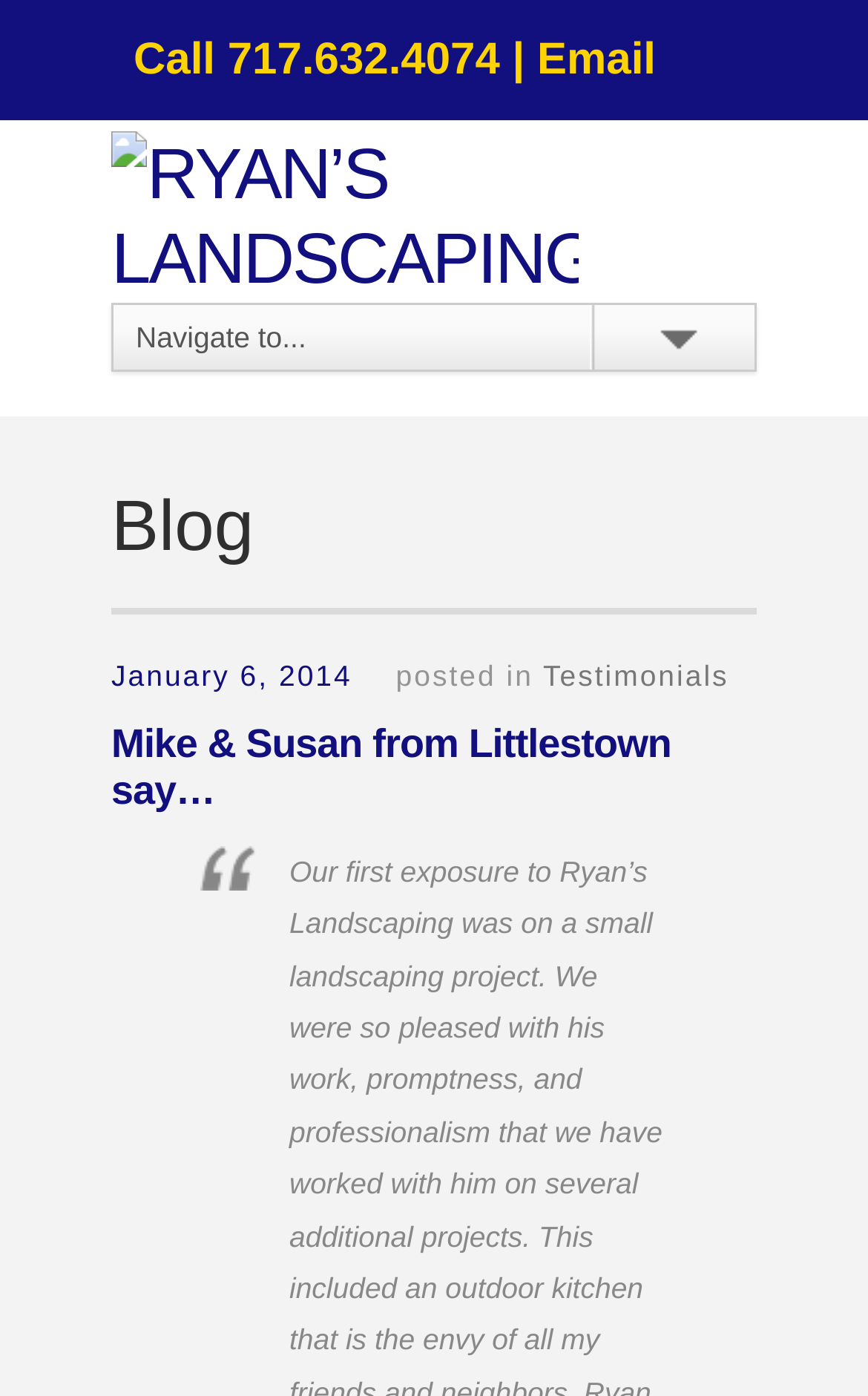What is the phone number to call?
Using the image, give a concise answer in the form of a single word or short phrase.

717.632.4074